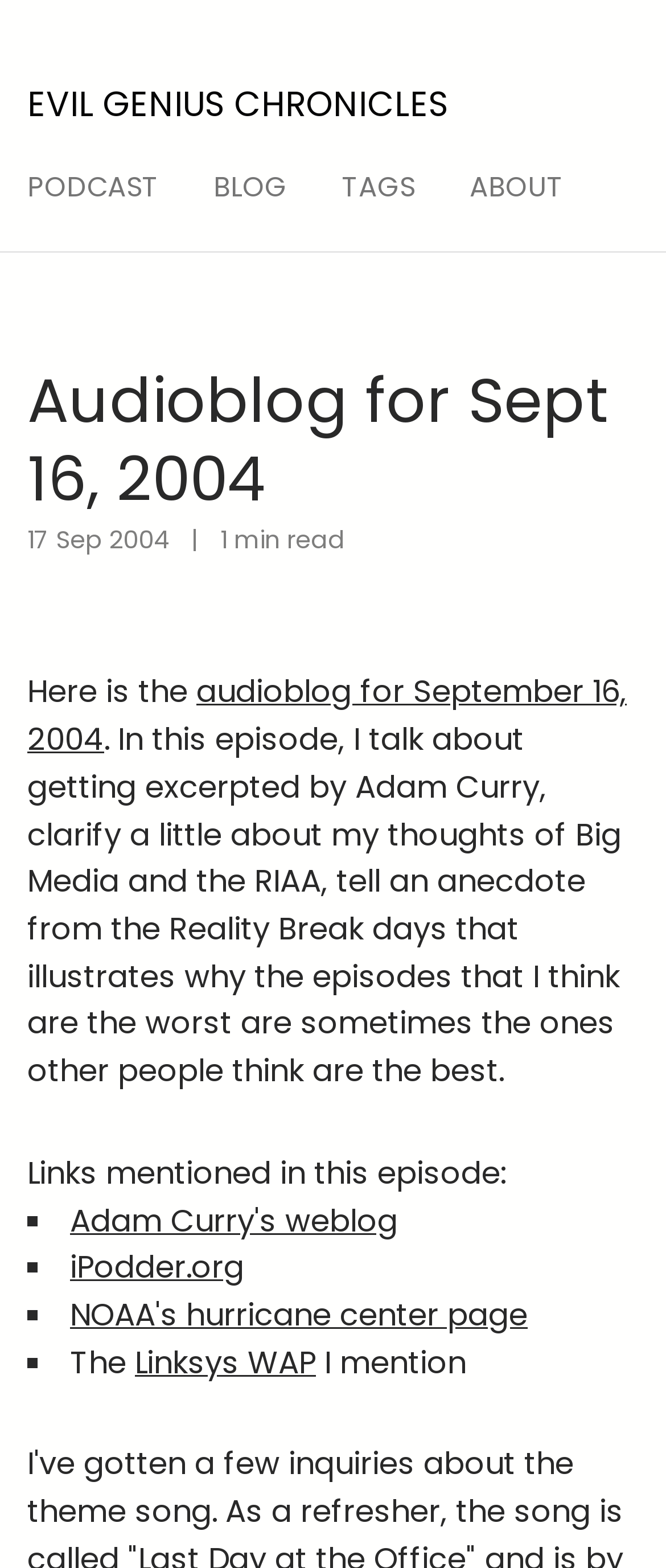Locate the UI element that matches the description NOAA's hurricane center page in the webpage screenshot. Return the bounding box coordinates in the format (top-left x, top-left y, bottom-right x, bottom-right y), with values ranging from 0 to 1.

[0.105, 0.825, 0.792, 0.852]